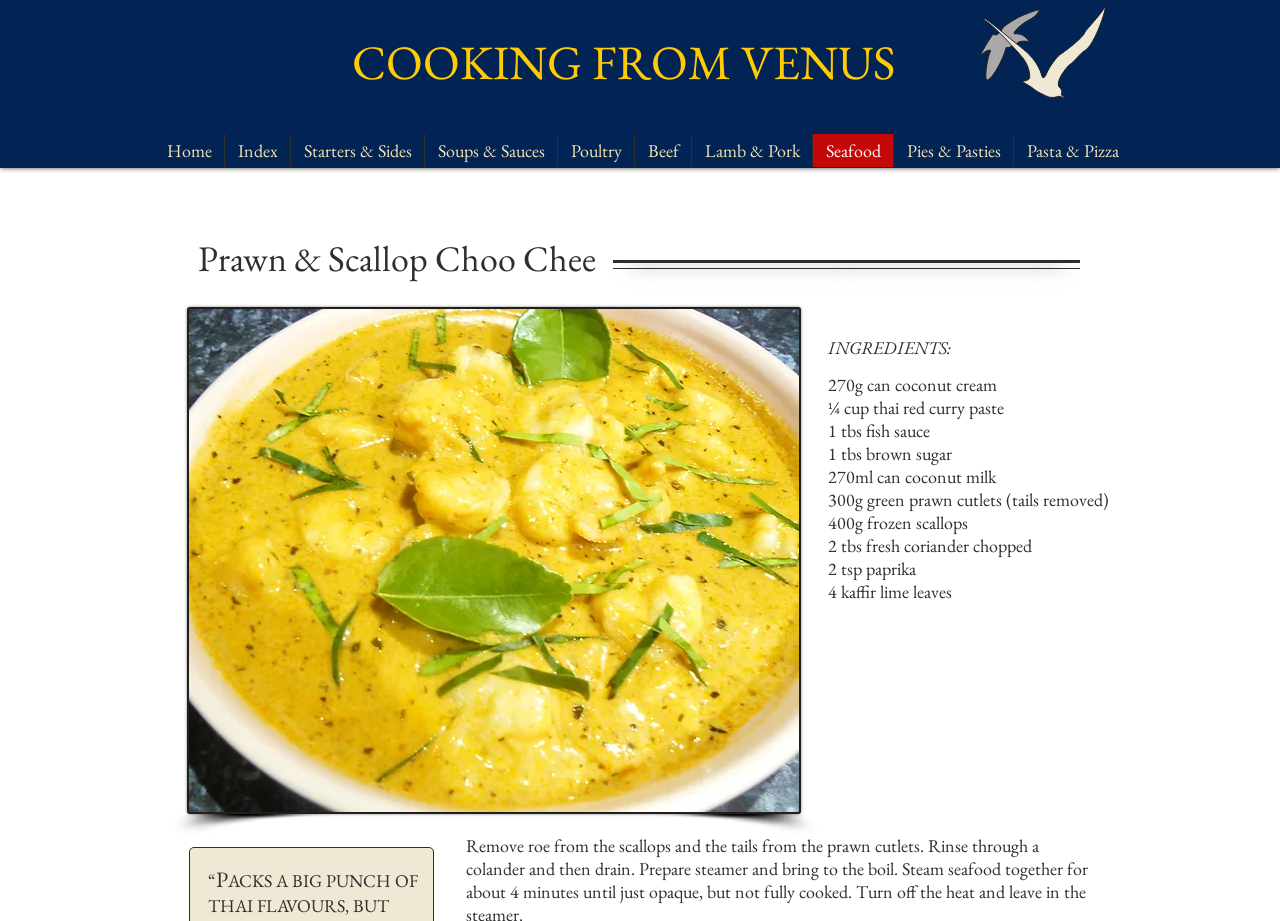Analyze the image and answer the question with as much detail as possible: 
What is the name of the dish?

I determined the answer by looking at the heading element with the text 'Prawn & Scallop Choo Chee' which is a prominent element on the webpage, indicating that it is the title of the recipe.